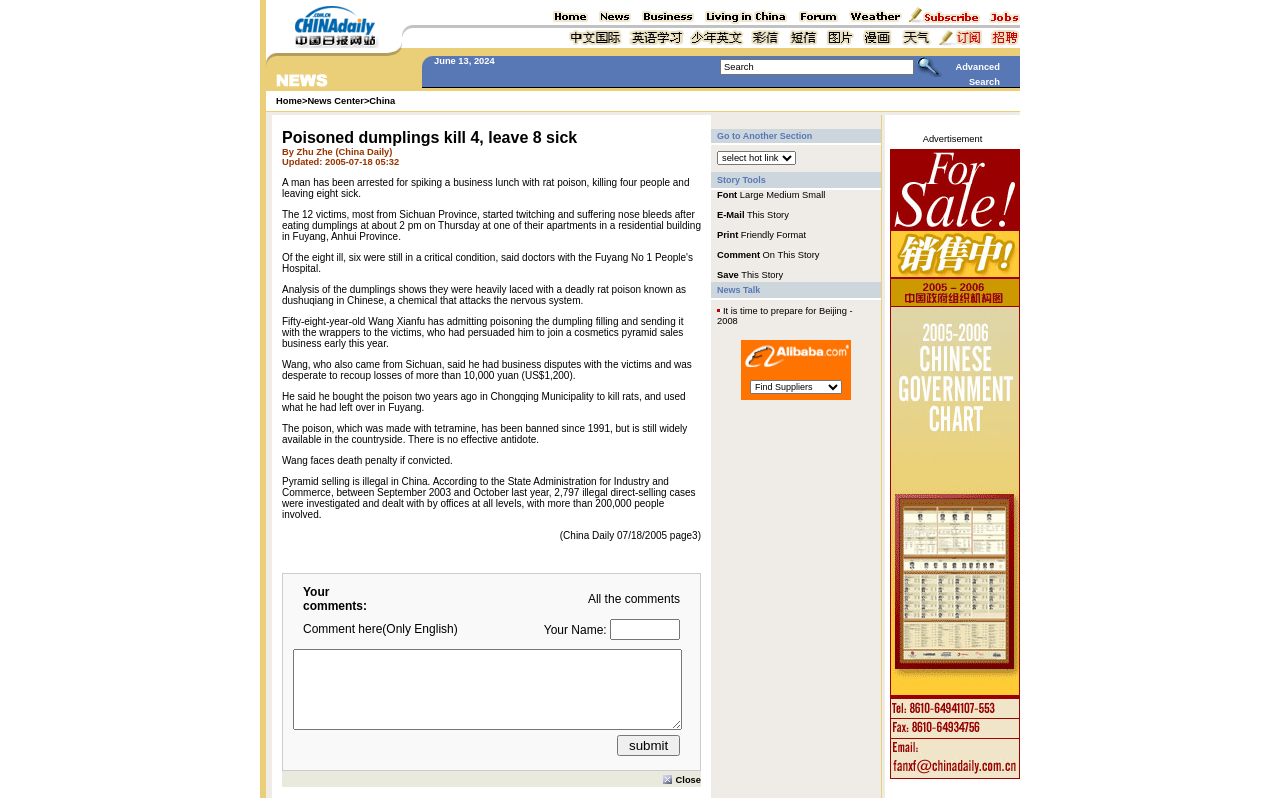Please find the bounding box coordinates of the section that needs to be clicked to achieve this instruction: "Click the 'News Center' link".

[0.24, 0.12, 0.284, 0.133]